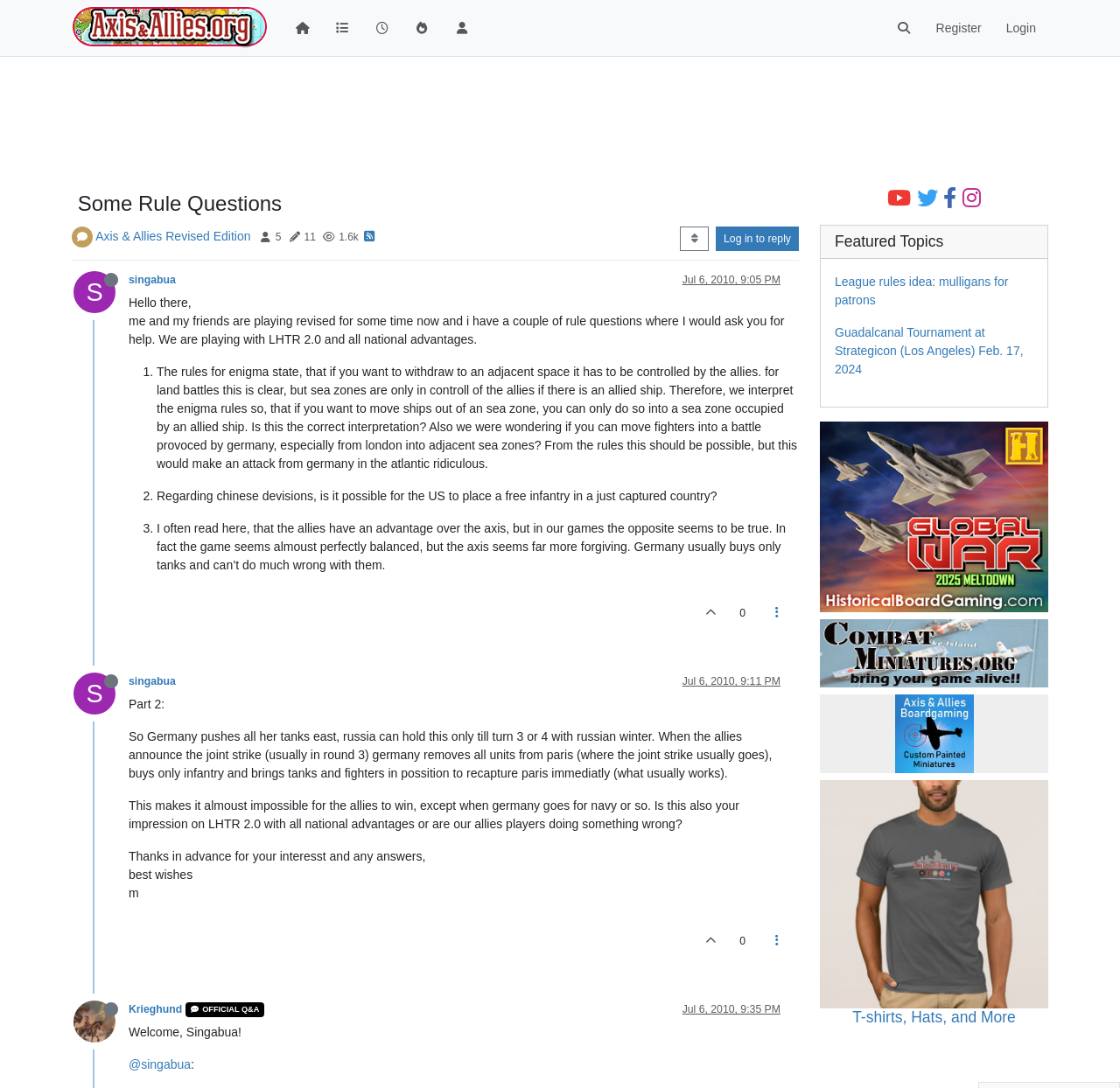Please find the bounding box coordinates of the element that needs to be clicked to perform the following instruction: "Register an account". The bounding box coordinates should be four float numbers between 0 and 1, represented as [left, top, right, bottom].

[0.825, 0.011, 0.887, 0.041]